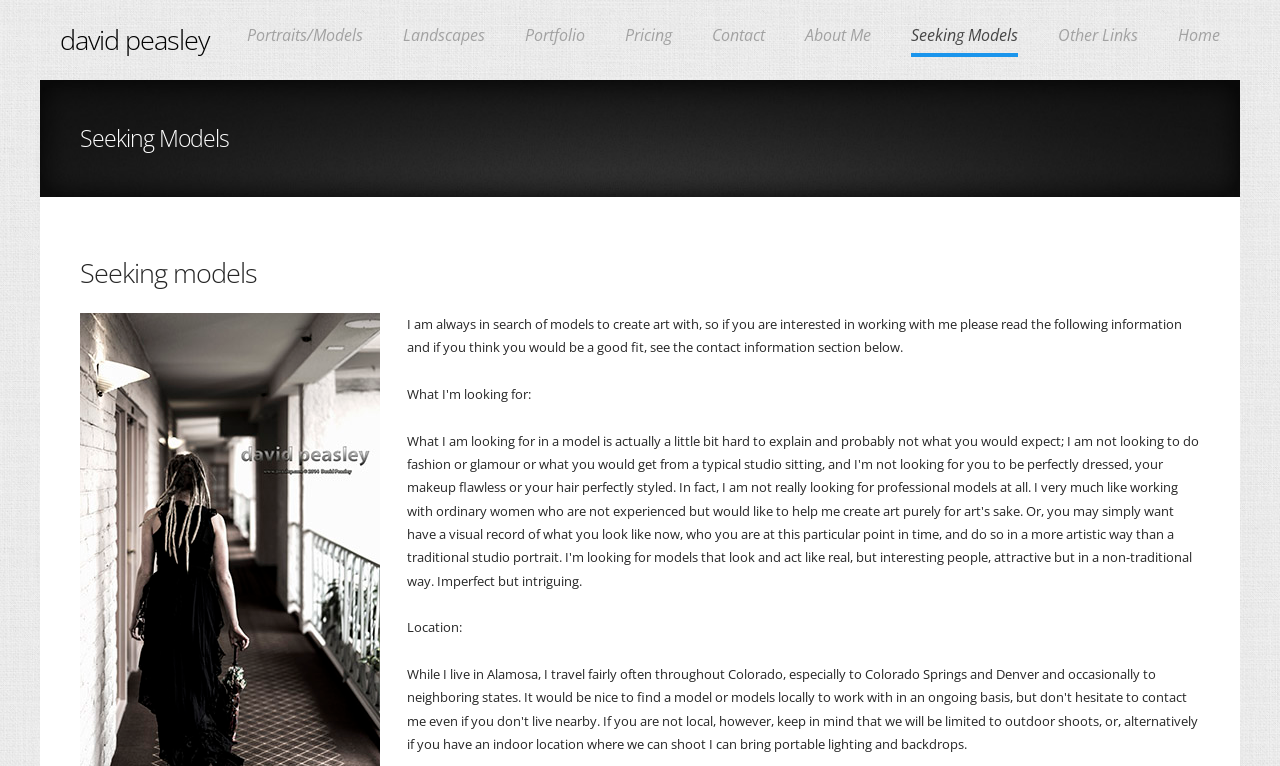Detail the webpage's structure and highlights in your description.

The webpage appears to be a personal website or portfolio of a photographer named David Peasley. At the top, there is a heading with the photographer's name, accompanied by a link with the same text. Below this, there is a navigation menu consisting of 9 links: Portraits/Models, Landscapes, Portfolio, Pricing, Contact, About Me, Seeking Models, Other Links, and Home. These links are arranged horizontally across the top of the page.

Further down, there are two headings with the text "Seeking Models", one of which is a larger heading. Below these headings, there is a paragraph of text that explains the photographer's search for models to collaborate with. The text provides information on how to get in touch with the photographer if interested.

Additionally, there is a smaller heading with the text "Location:" which is likely related to the seeking models section. Overall, the webpage seems to be focused on showcasing the photographer's work and providing information on how to collaborate with them.